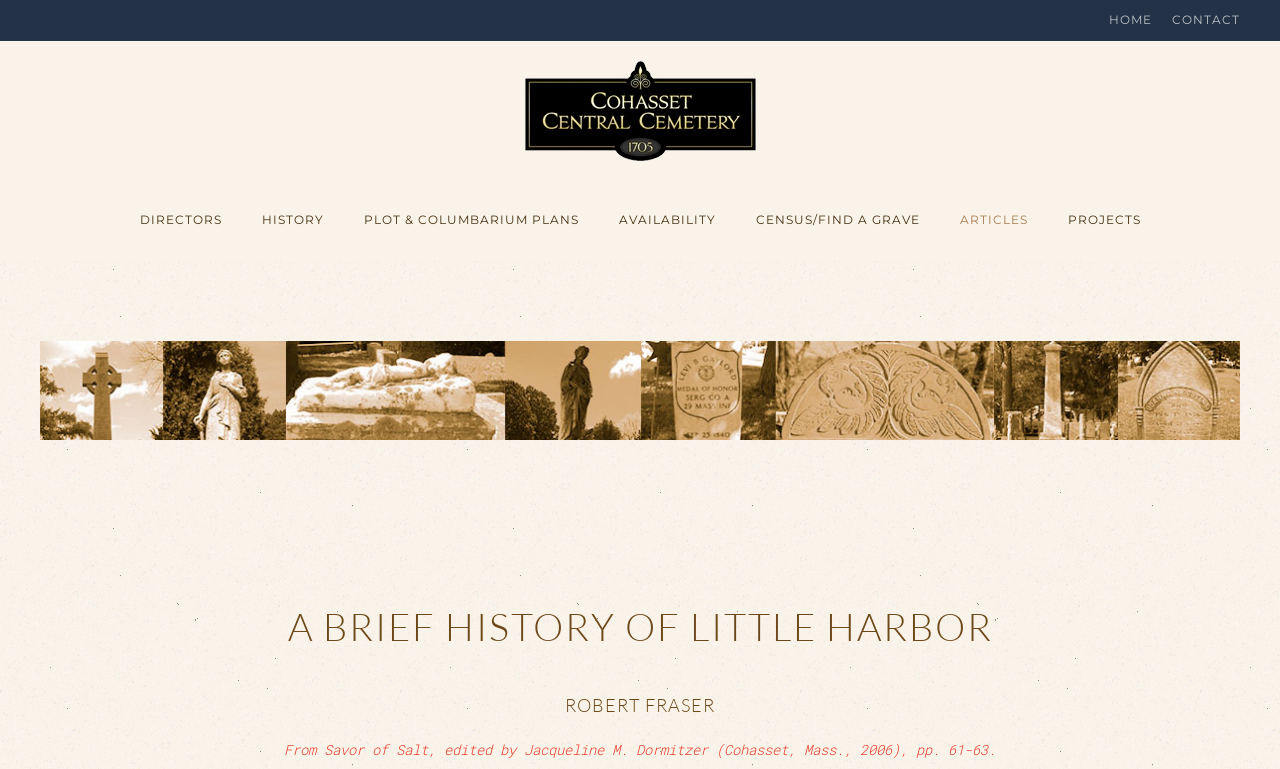Extract the bounding box of the UI element described as: "Plot & Columbarium Plans".

[0.284, 0.235, 0.452, 0.339]